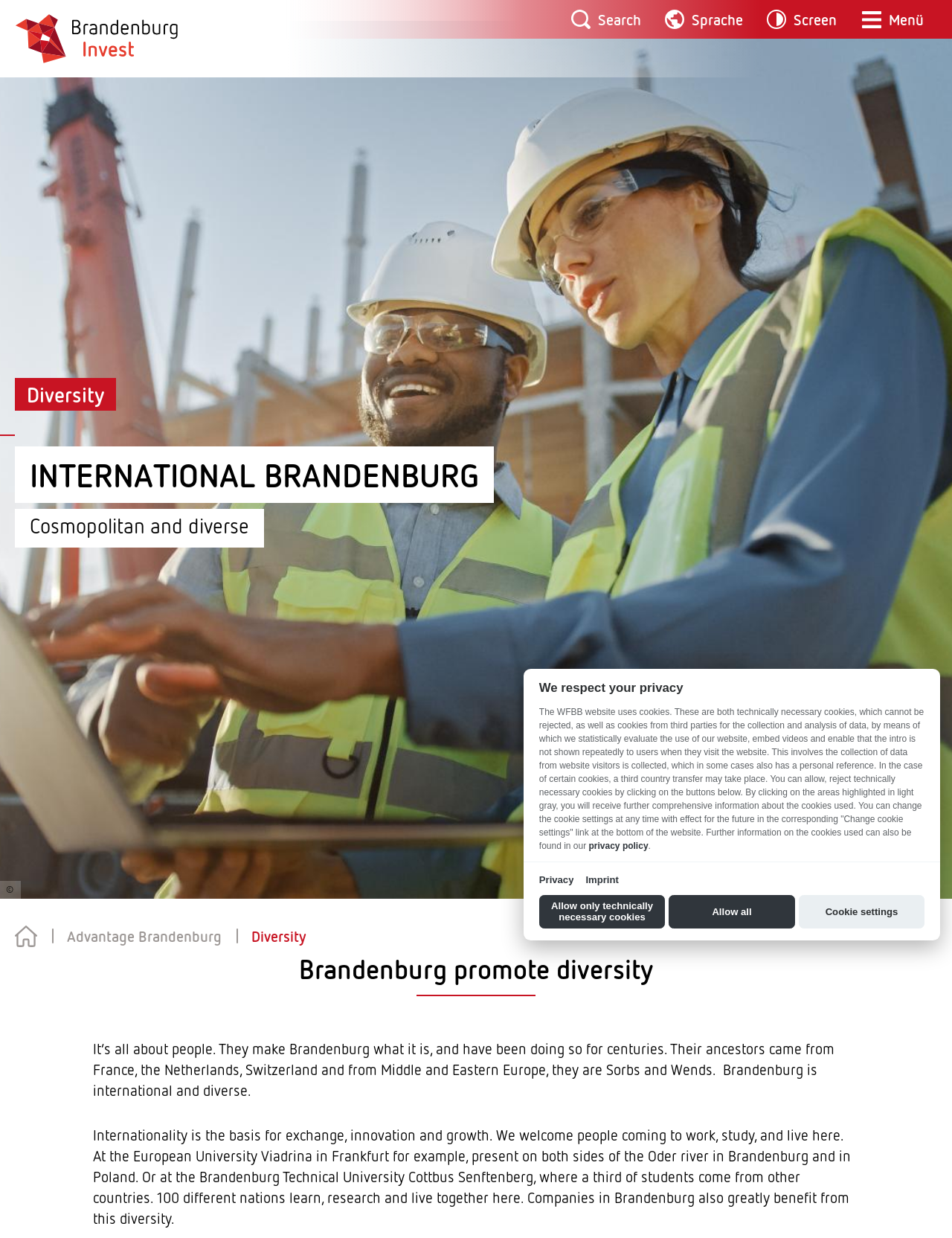Provide a one-word or brief phrase answer to the question:
What is the theme of the webpage?

Diversity